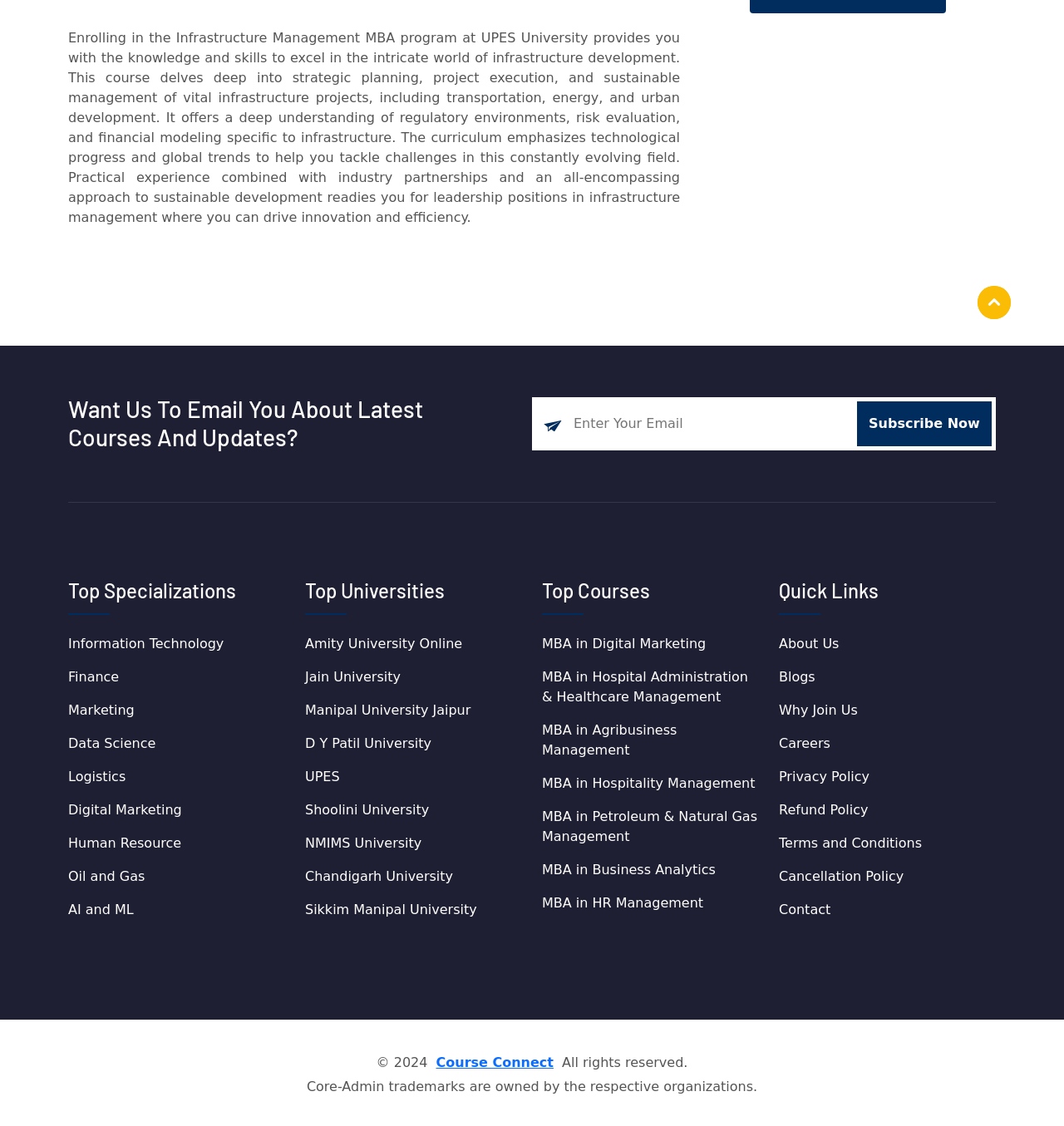What are the top specializations listed on the webpage?
Please describe in detail the information shown in the image to answer the question.

The top specializations listed on the webpage include Information Technology, Finance, Marketing, Data Science, Logistics, Digital Marketing, Human Resource, Oil and Gas, and AI and ML, which are presented as links under the 'Top Specializations' heading.